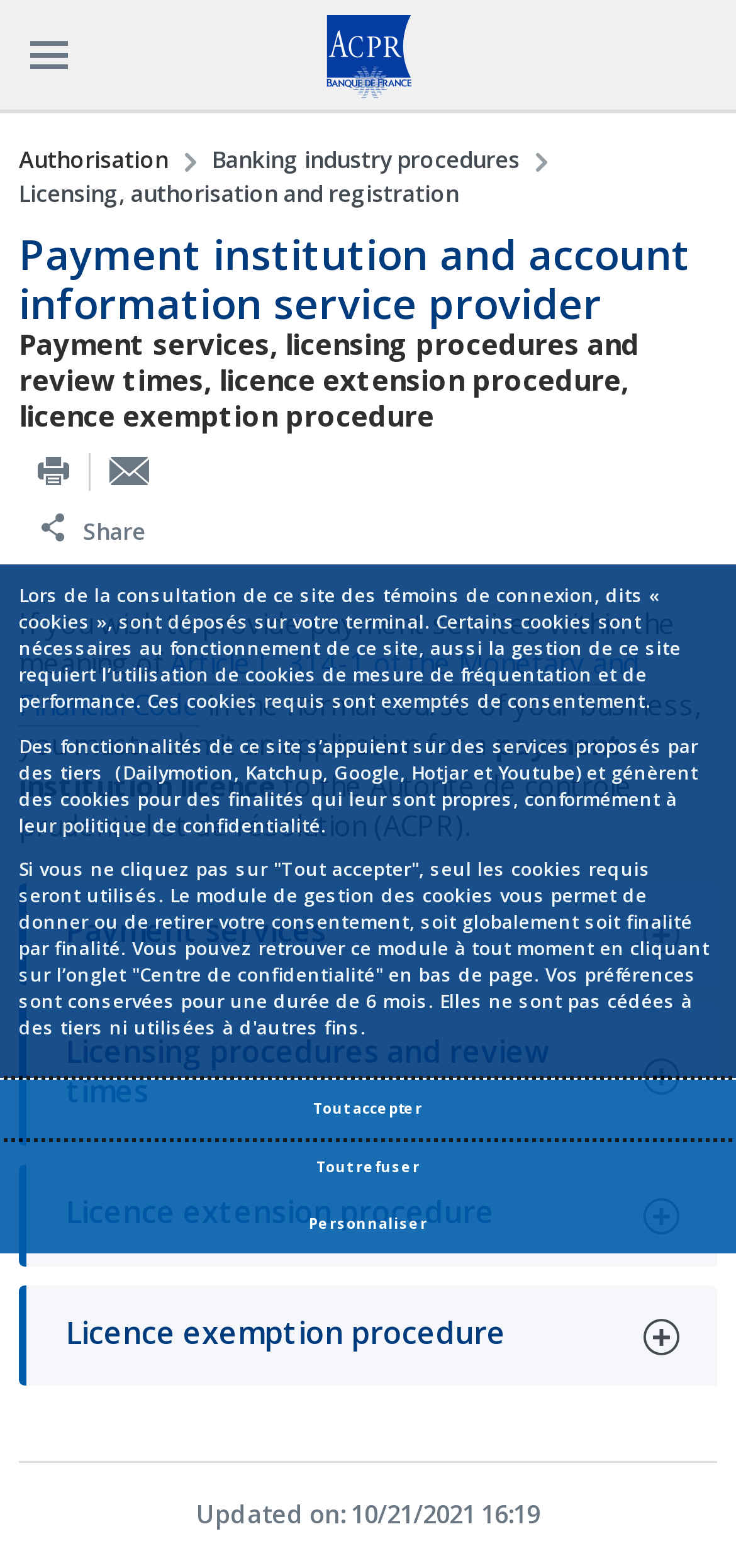Select the bounding box coordinates of the element I need to click to carry out the following instruction: "Click on the 'Banking industry procedures' link".

[0.288, 0.091, 0.706, 0.112]